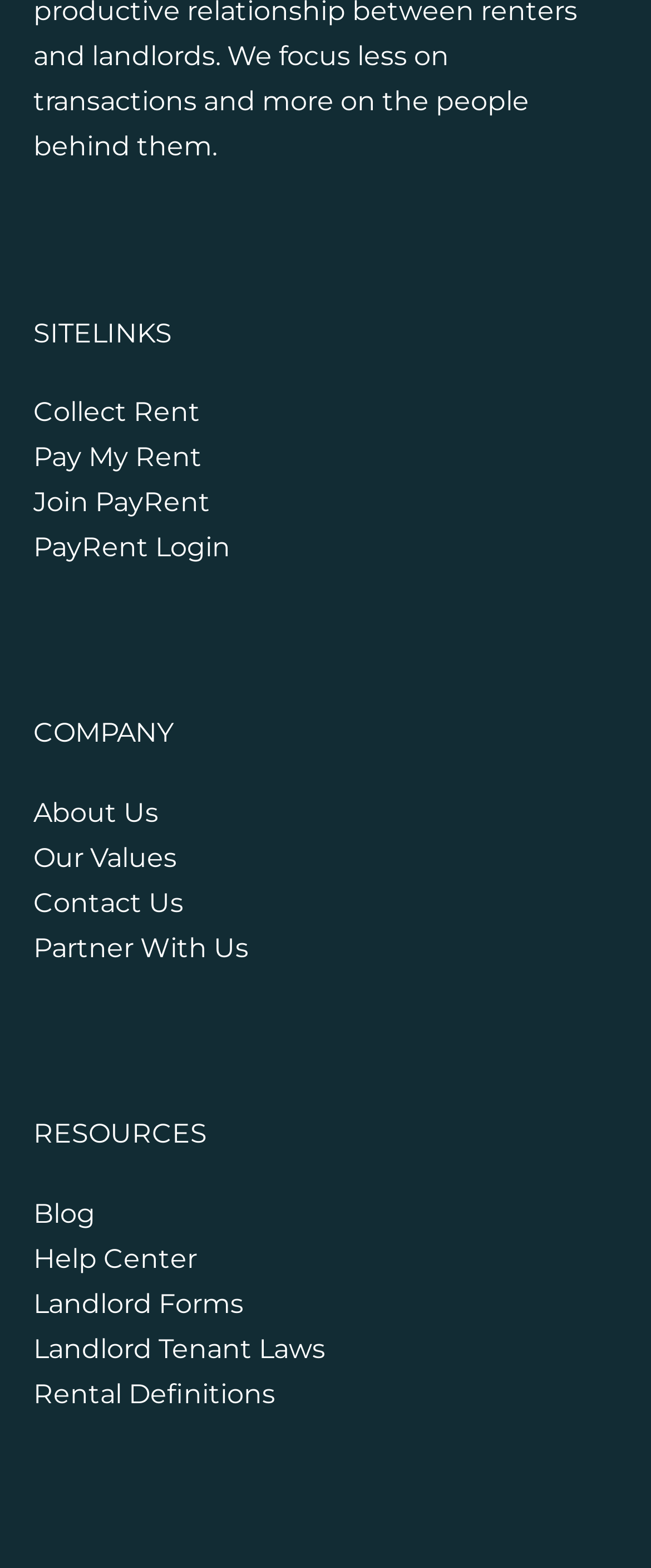Please pinpoint the bounding box coordinates for the region I should click to adhere to this instruction: "Read the Blog".

[0.051, 0.763, 0.146, 0.784]